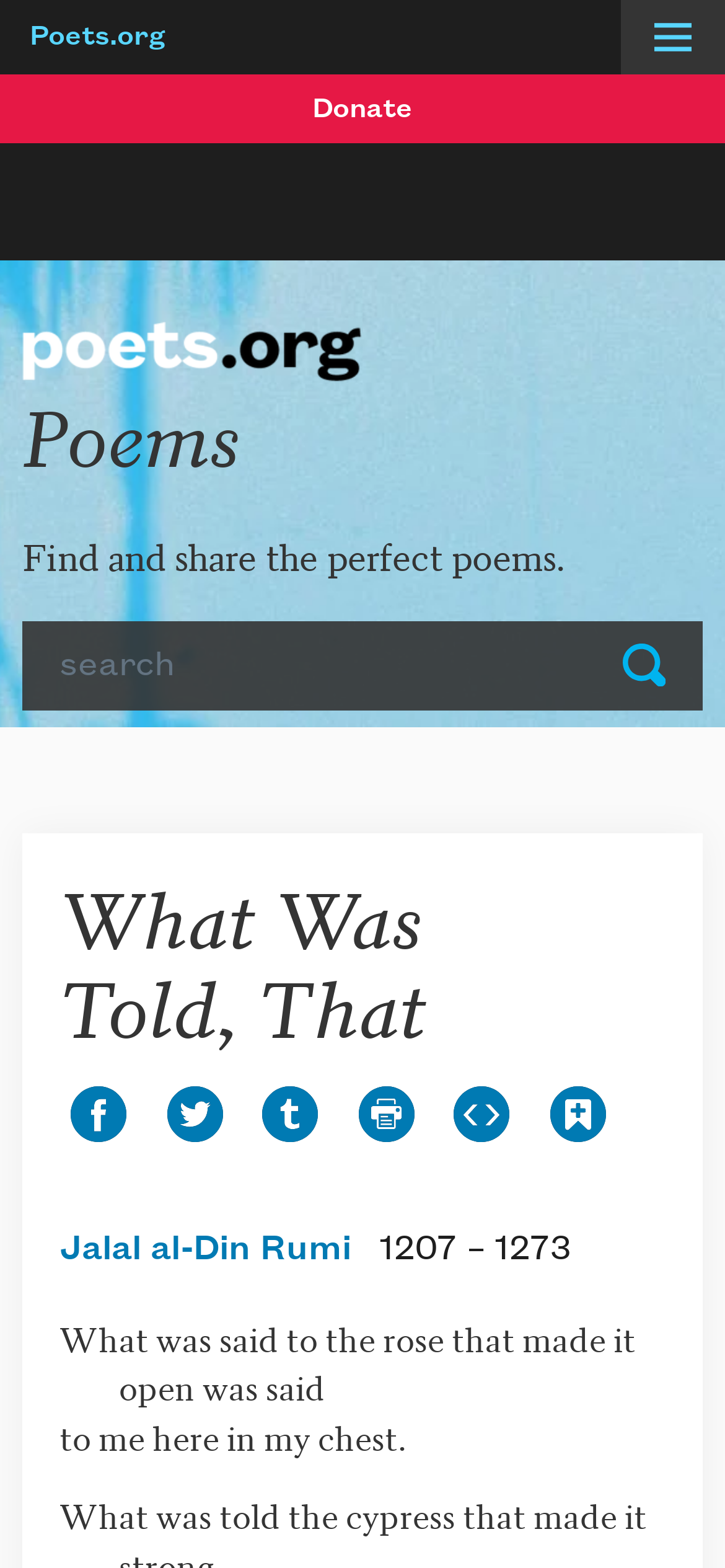What is the action of the button next to the search box?
Using the information from the image, give a concise answer in one word or a short phrase.

Submit